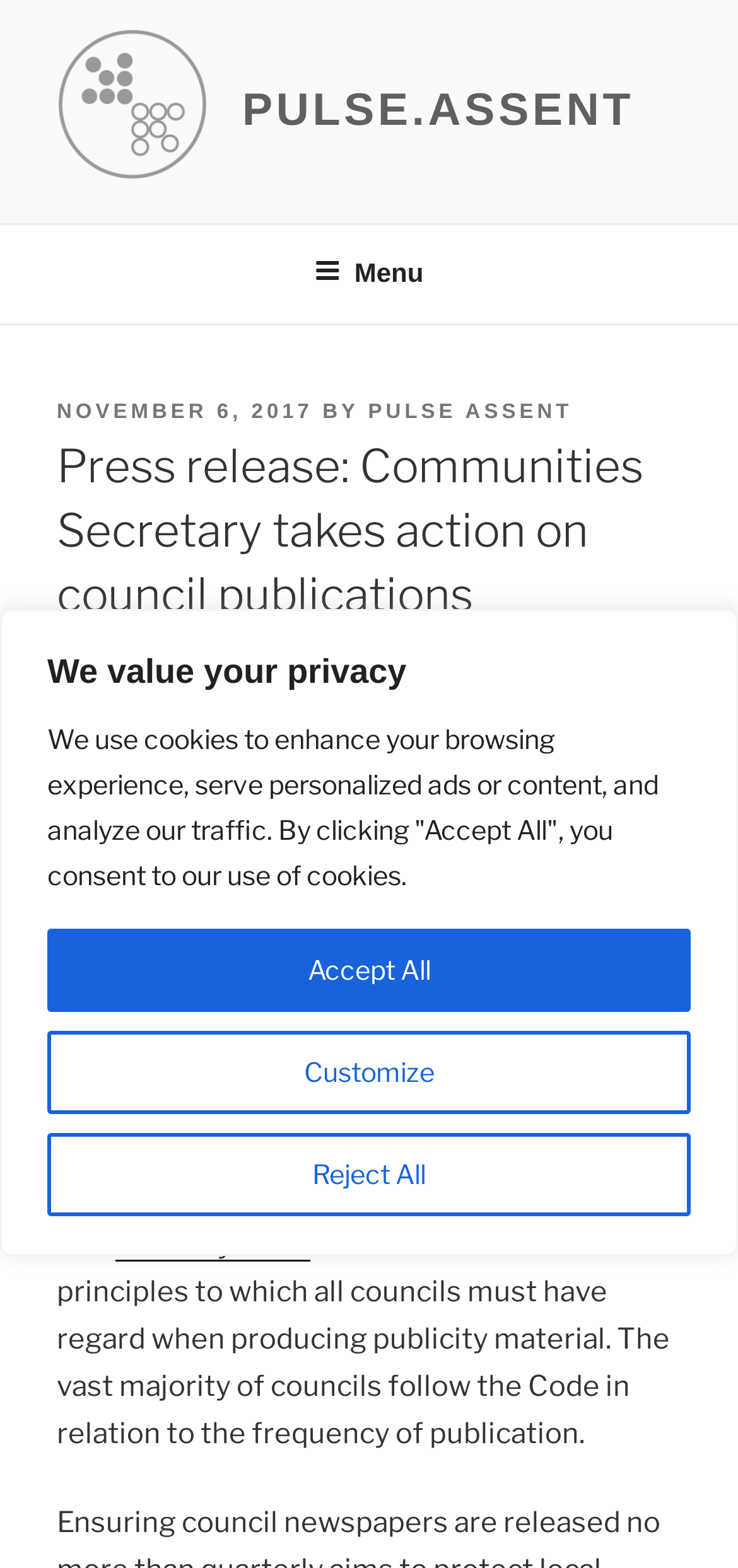Describe all the key features and sections of the webpage thoroughly.

This webpage appears to be a press release from the UK government. At the top, there is a privacy notice with three buttons: "Customize", "Reject All", and "Accept All". Below this notice, there is a logo and a link to "Pulse.Assent" on the top left, and another link to "PULSE.ASSENT" on the top right.

The main content of the webpage is divided into sections. On the top, there is a navigation menu with a button labeled "Menu" that can be expanded. Below the menu, there is a header section with a heading that reads "Press release: Communities Secretary takes action on council publications". This heading is followed by a paragraph of text that summarizes the press release, stating that Communities Secretary Sajid Javid has issued directions to two councils to stop publishing their newspapers too frequently.

Below this paragraph, there is another paragraph of text that provides more details about the press release, mentioning the London Boroughs of Hackney and Waltham Forest and their current practice of publishing newspapers on a fortnightly basis. This paragraph also includes a link to the "Publicity Code", which is a set of principles that councils must follow when producing publicity material.

Overall, the webpage has a simple and organized layout, with clear headings and concise text that summarizes the main points of the press release.